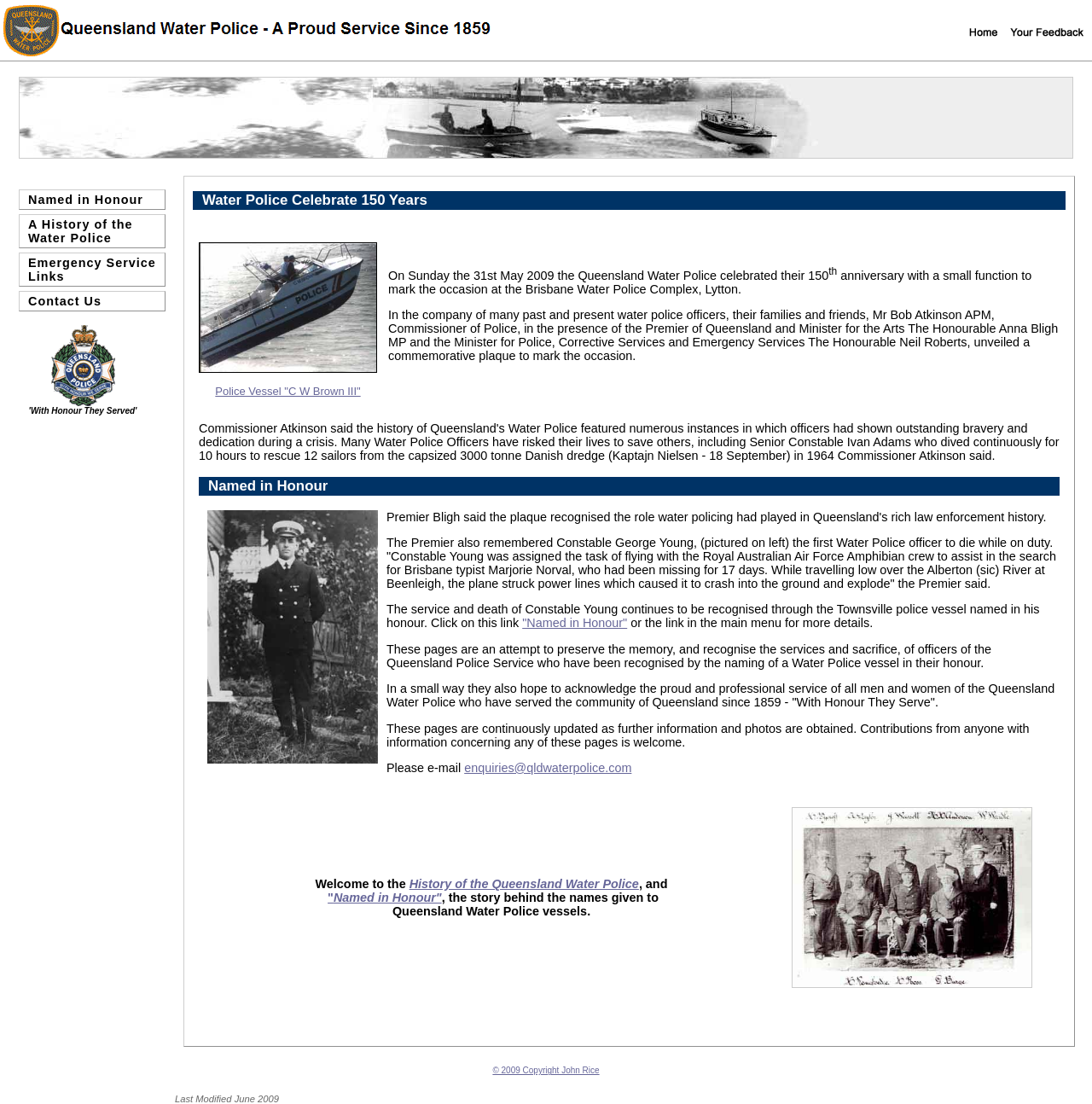What is the email address mentioned in the text for contributions?
Please provide a comprehensive answer based on the contents of the image.

The text mentions 'Please e-mail enquiries@qldwaterpolice.com' in the context of contributions to the webpage. Therefore, the email address mentioned in the text for contributions is enquiries@qldwaterpolice.com.